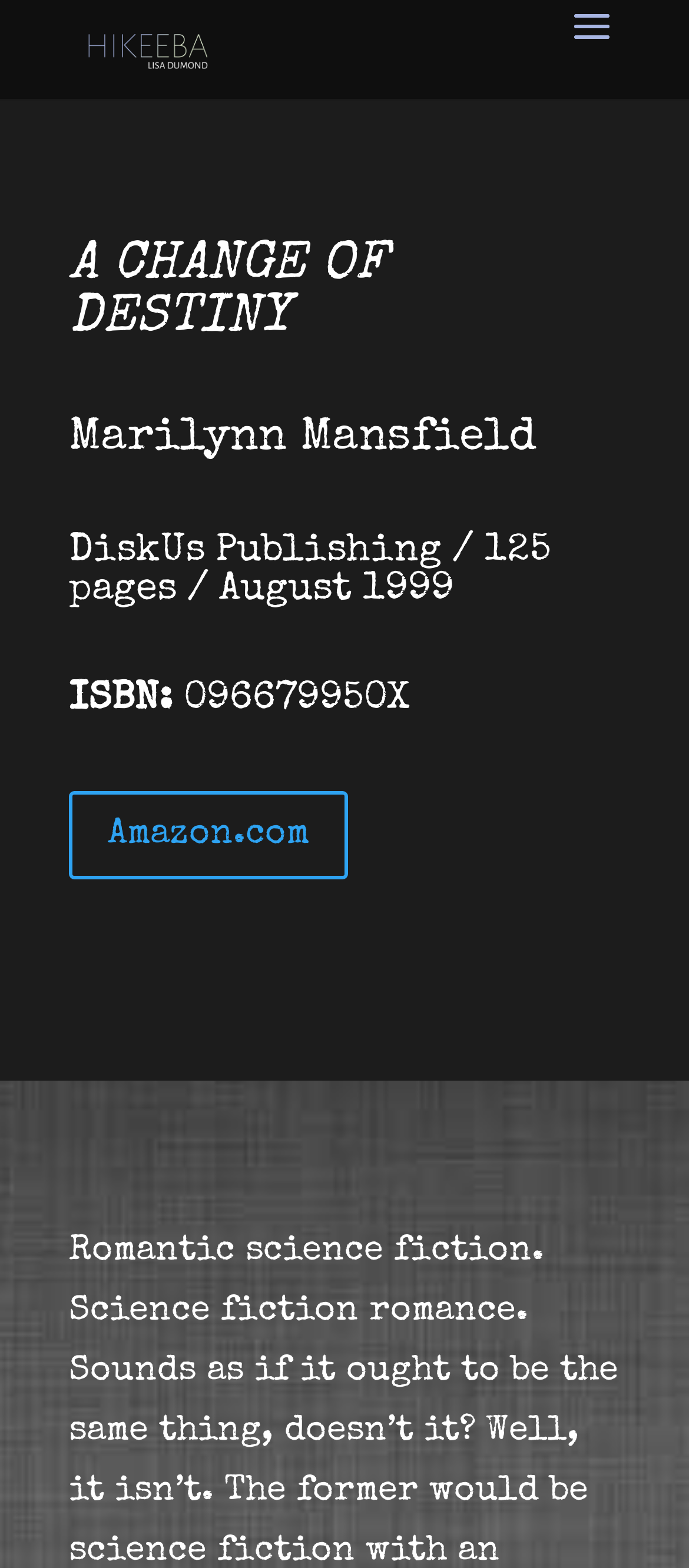Extract the heading text from the webpage.

A CHANGE OF DESTINY